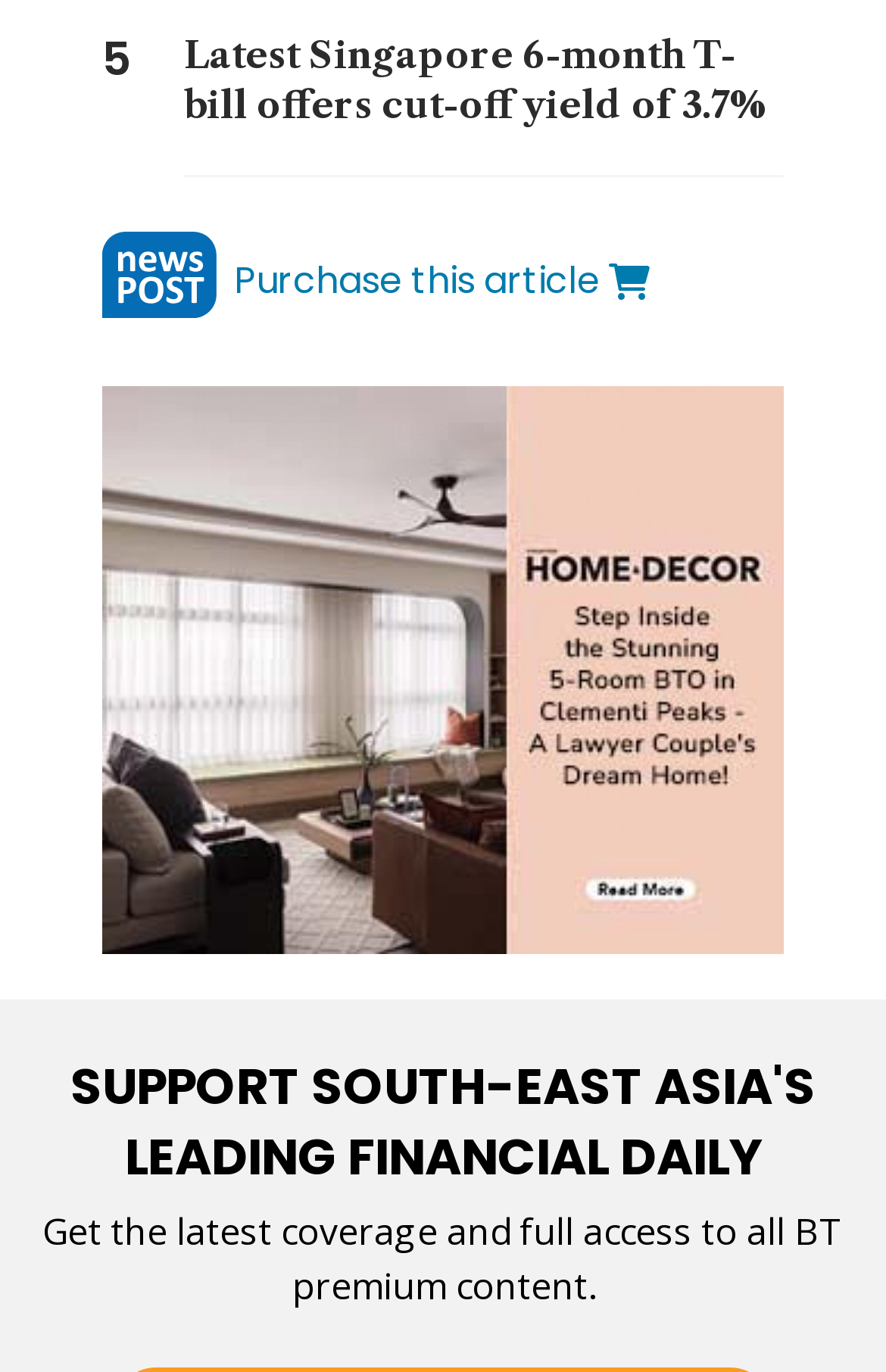What is the yield of the latest Singapore 6-month T-bill?
Look at the screenshot and respond with a single word or phrase.

3.7%